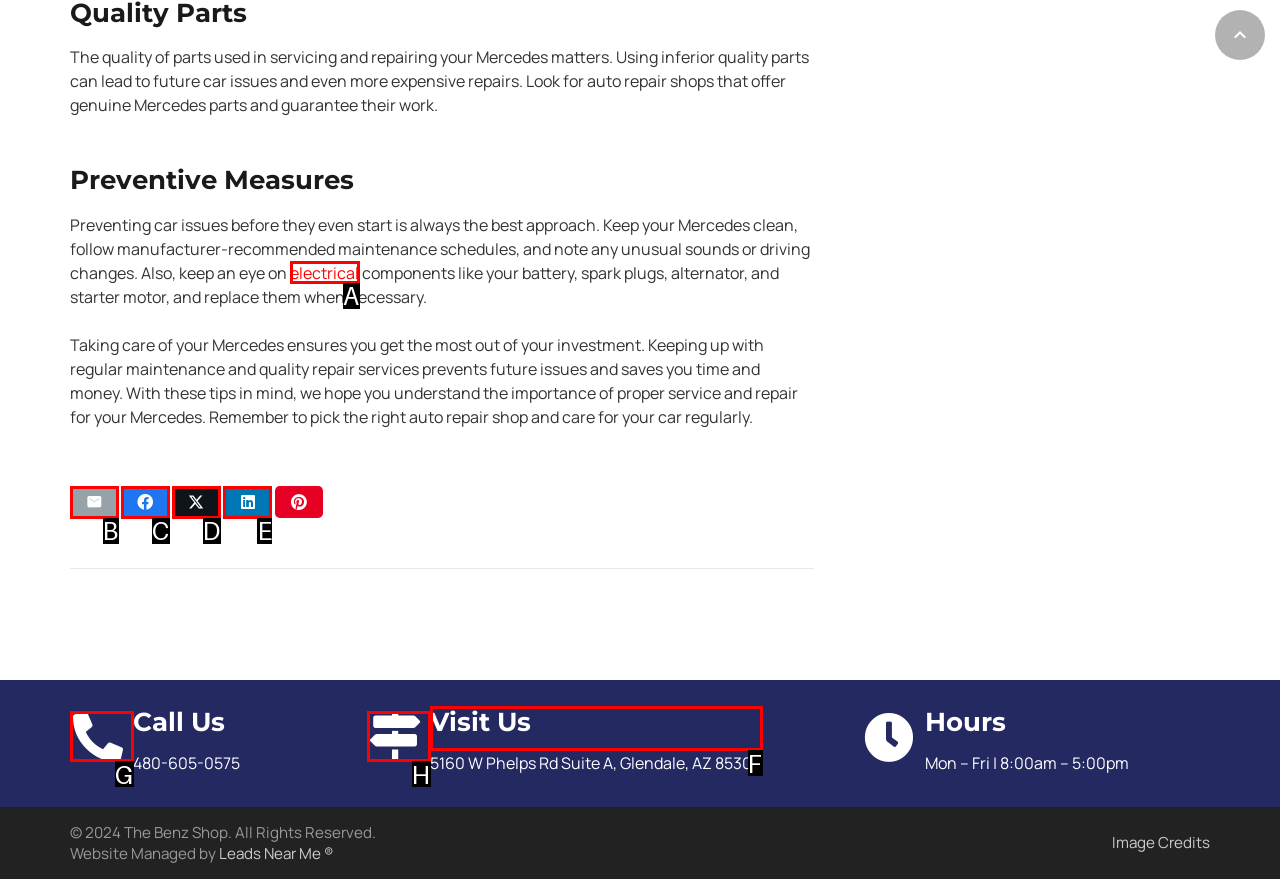From the available choices, determine which HTML element fits this description: parent_node: Call Us aria-label="Call Us" Respond with the correct letter.

G